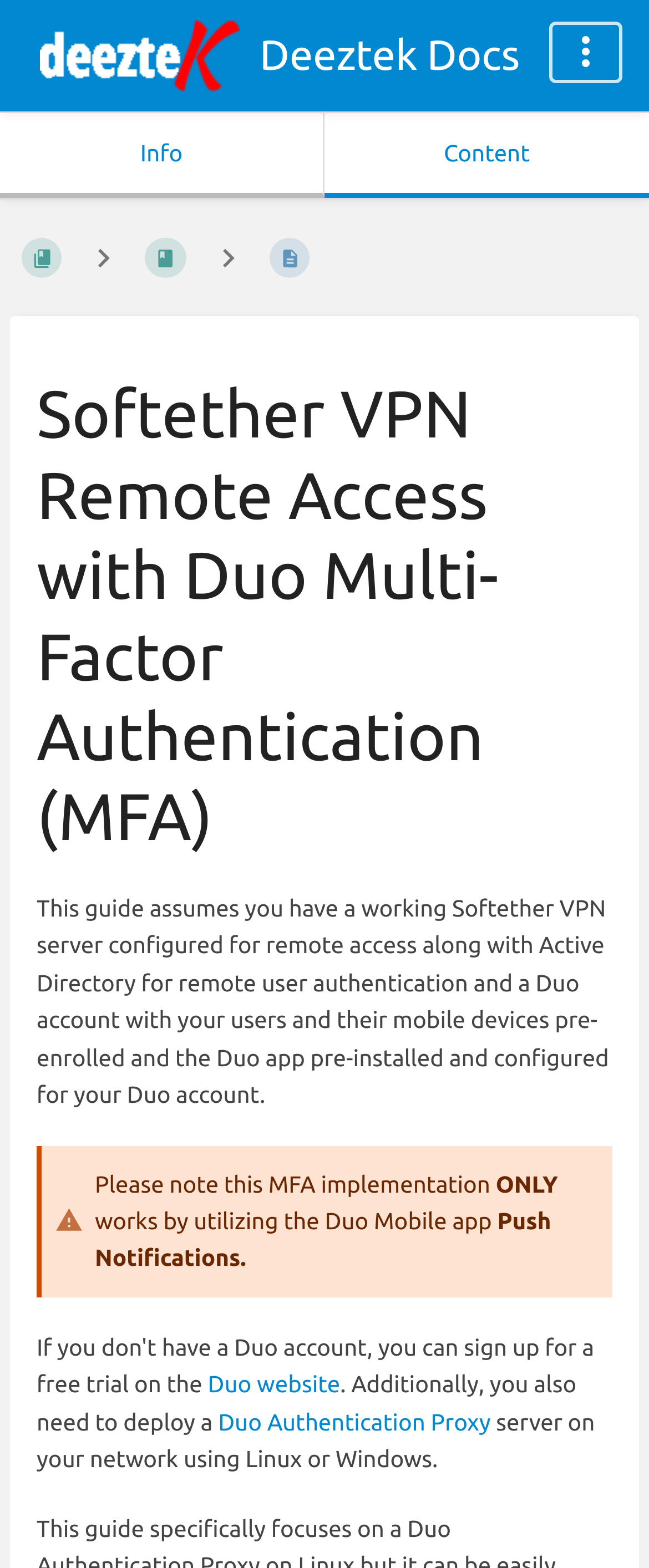What type of authentication is used in this guide?
Answer the question with as much detail as possible.

The webpage mentions 'Duo Multi-Factor Authentication (MFA)' in the heading, which indicates that this guide is about using Multi-Factor Authentication.